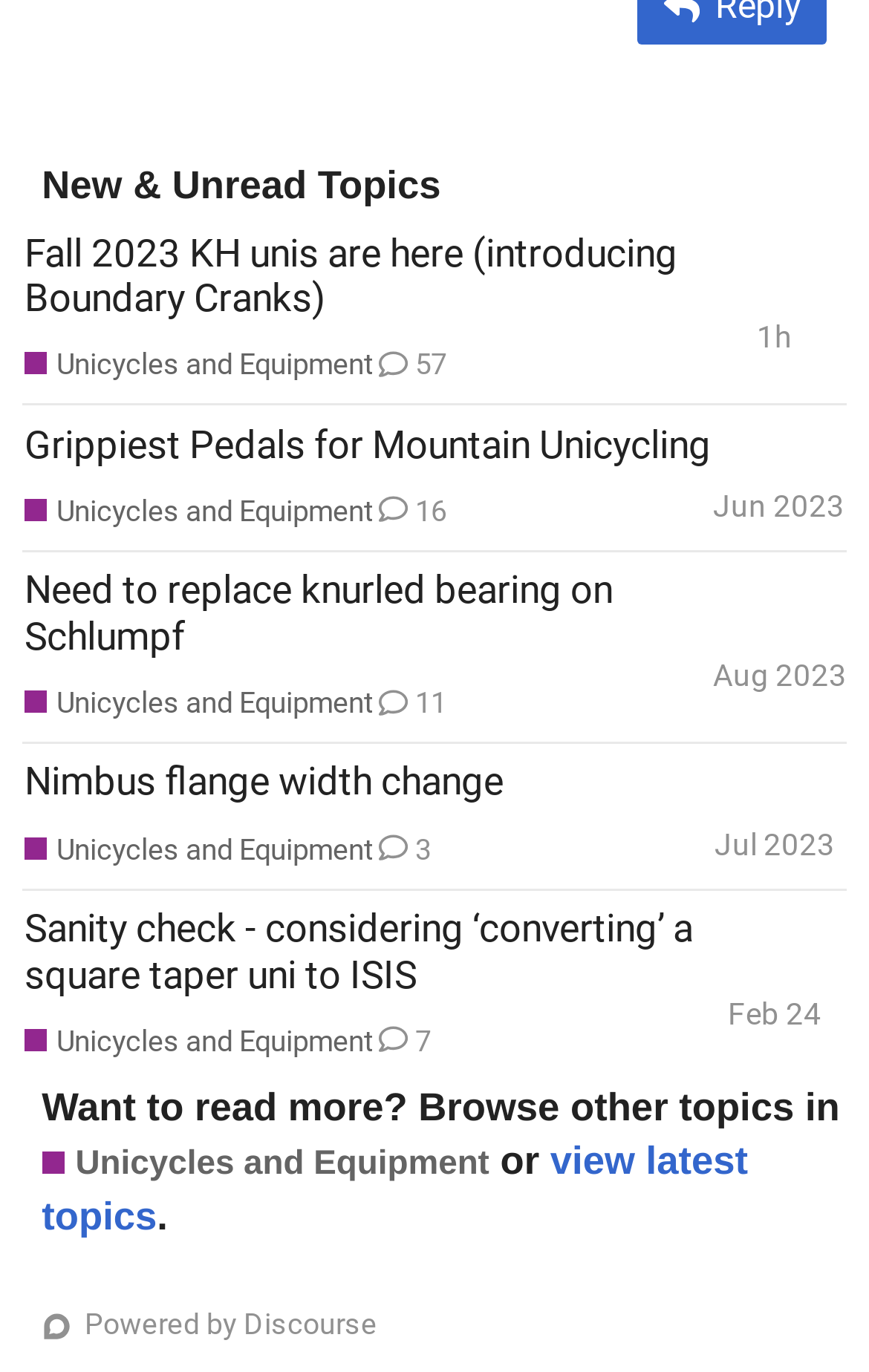Provide the bounding box coordinates for the area that should be clicked to complete the instruction: "View 'Fall 2023 KH unis are here (introducing Boundary Cranks)' topic".

[0.028, 0.153, 0.779, 0.247]